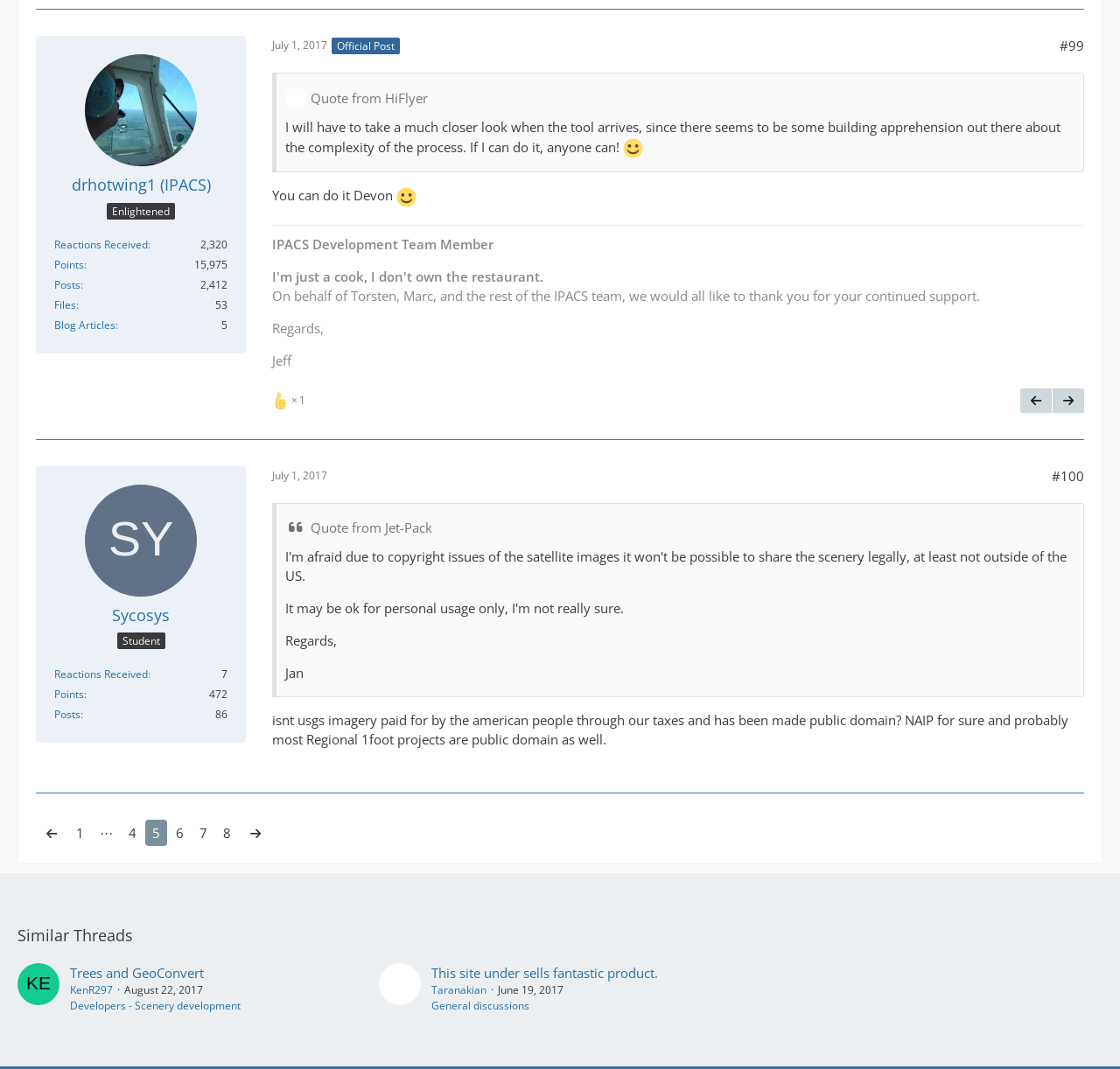Find and provide the bounding box coordinates for the UI element described with: "Previous Official Post".

[0.911, 0.363, 0.939, 0.386]